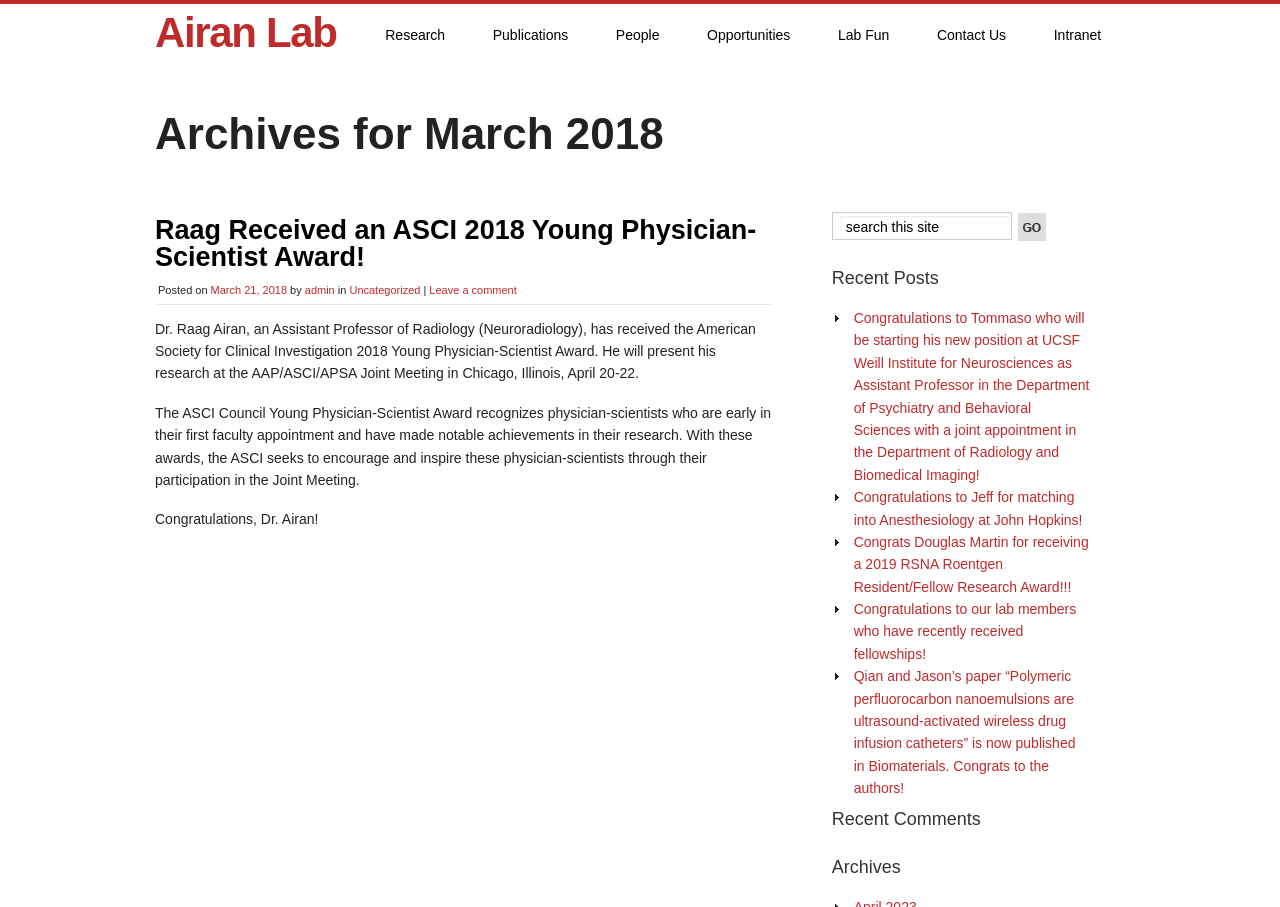Kindly provide the bounding box coordinates of the section you need to click on to fulfill the given instruction: "Leave a comment".

[0.335, 0.313, 0.404, 0.326]